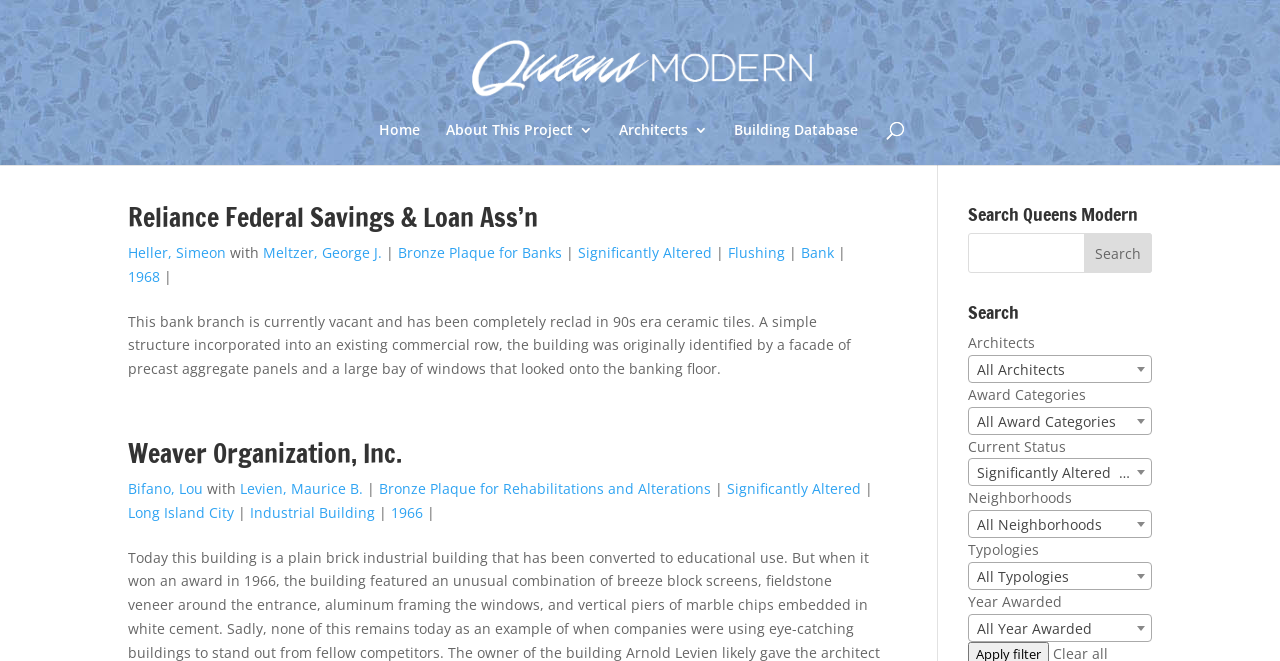Produce a meticulous description of the webpage.

The webpage is about Queens Modern, a project that showcases significantly altered buildings in Queens. At the top, there is a logo with the text "Queens Modern" and an image with the same name. Below the logo, there is a navigation menu with links to "Home", "About This Project 3", "Architects 3", and "Building Database".

The main content of the page is an article that lists several buildings with their corresponding architects, award categories, and years awarded. The first building listed is the Reliance Federal Savings & Loan Ass’n, with a link to its page. Below the building's name, there are links to the architects, Heller, Simeon, and Meltzer, George J., as well as a link to a bronze plaque for banks. The building's description is provided in a paragraph, stating that it is currently vacant and has been completely reclad in 90s era ceramic tiles.

The next building listed is associated with the Weaver Organization, Inc., with a link to its page. The architects listed are Bifano, Lou, and Levien, Maurice B., and there is a link to a bronze plaque for rehabilitations and alterations. The building's description is not provided.

The page also has a search function on the right side, with a heading "Search Queens Modern" and a search bar with a button to submit the search query. Below the search bar, there are several dropdown menus to filter the search results by architects, award categories, current status, neighborhoods, typologies, and year awarded.

Overall, the webpage appears to be a database of buildings in Queens that have undergone significant alterations, with information about the buildings, their architects, and awards they have received.